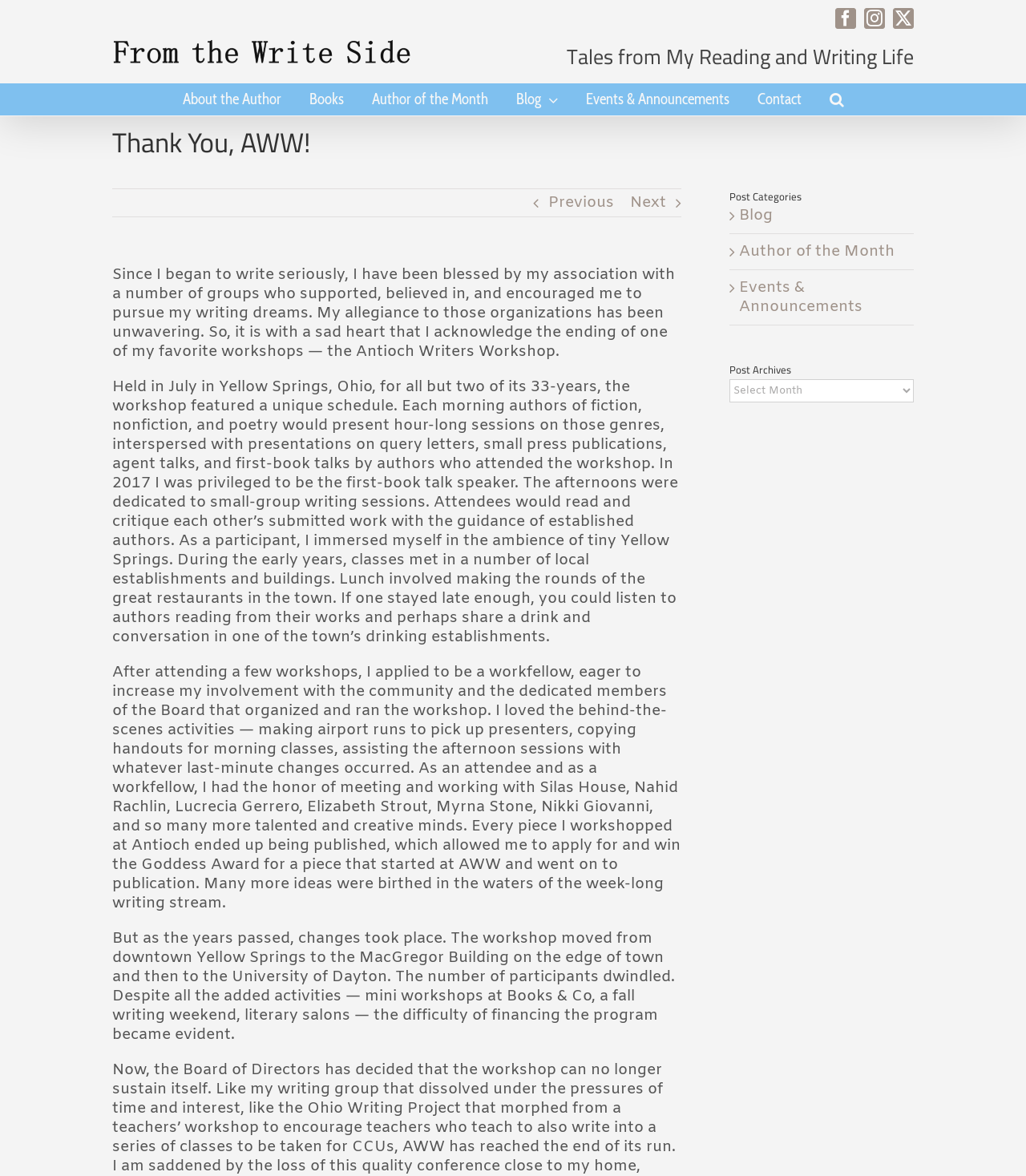Produce an elaborate caption capturing the essence of the webpage.

This webpage is a personal blog or writing portfolio, titled "Thank You, AWW! - From the Write Side". At the top, there are social media links to Facebook, Instagram, and a close button. Below that, there is a logo for "From the Write Side" with an image. 

The main content area is divided into two sections. On the left, there is a navigation menu with links to "About the Author", "Books", "Author of the Month", "Blog", "Events & Announcements", and "Contact". There is also a search button.

On the right, there is a page title bar with a heading "Thank You, AWW!" and links to previous and next pages. Below that, there is a long article or blog post with several paragraphs of text. The text describes the author's experience with the Antioch Writers Workshop, a writing community that supported and encouraged the author's writing dreams. The author reminisces about the workshop's unique schedule, the opportunity to meet and work with established authors, and the impact the workshop had on their writing.

To the right of the article, there is a complementary section with headings "Post Categories" and "Post Archives". Under "Post Categories", there are links to "Blog", "Author of the Month", and "Events & Announcements". Under "Post Archives", there is a combobox to select archives.

At the very bottom of the page, there is a "Go to Top" link.